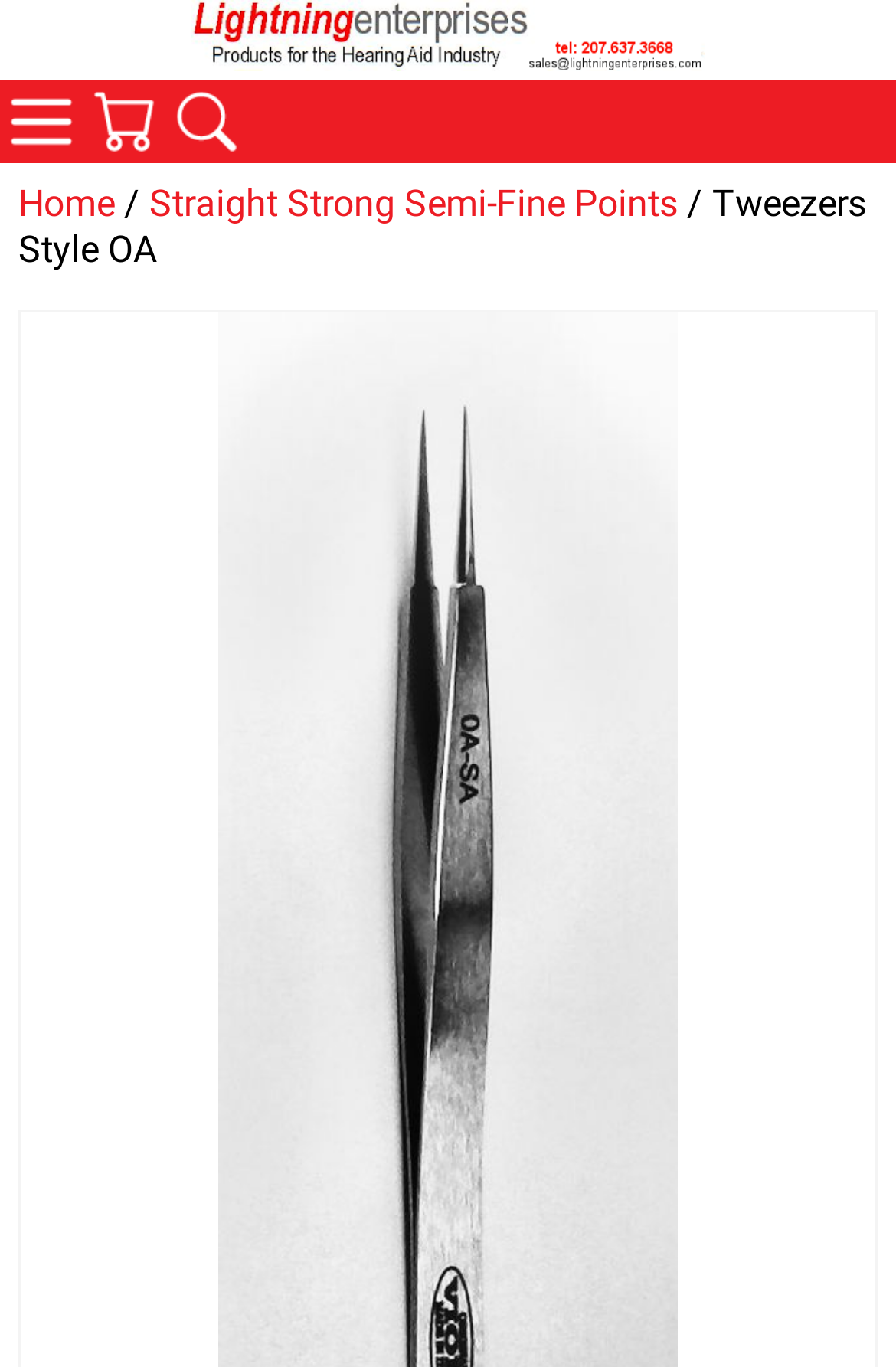How many navigation links are there?
Look at the image and respond with a single word or a short phrase.

4